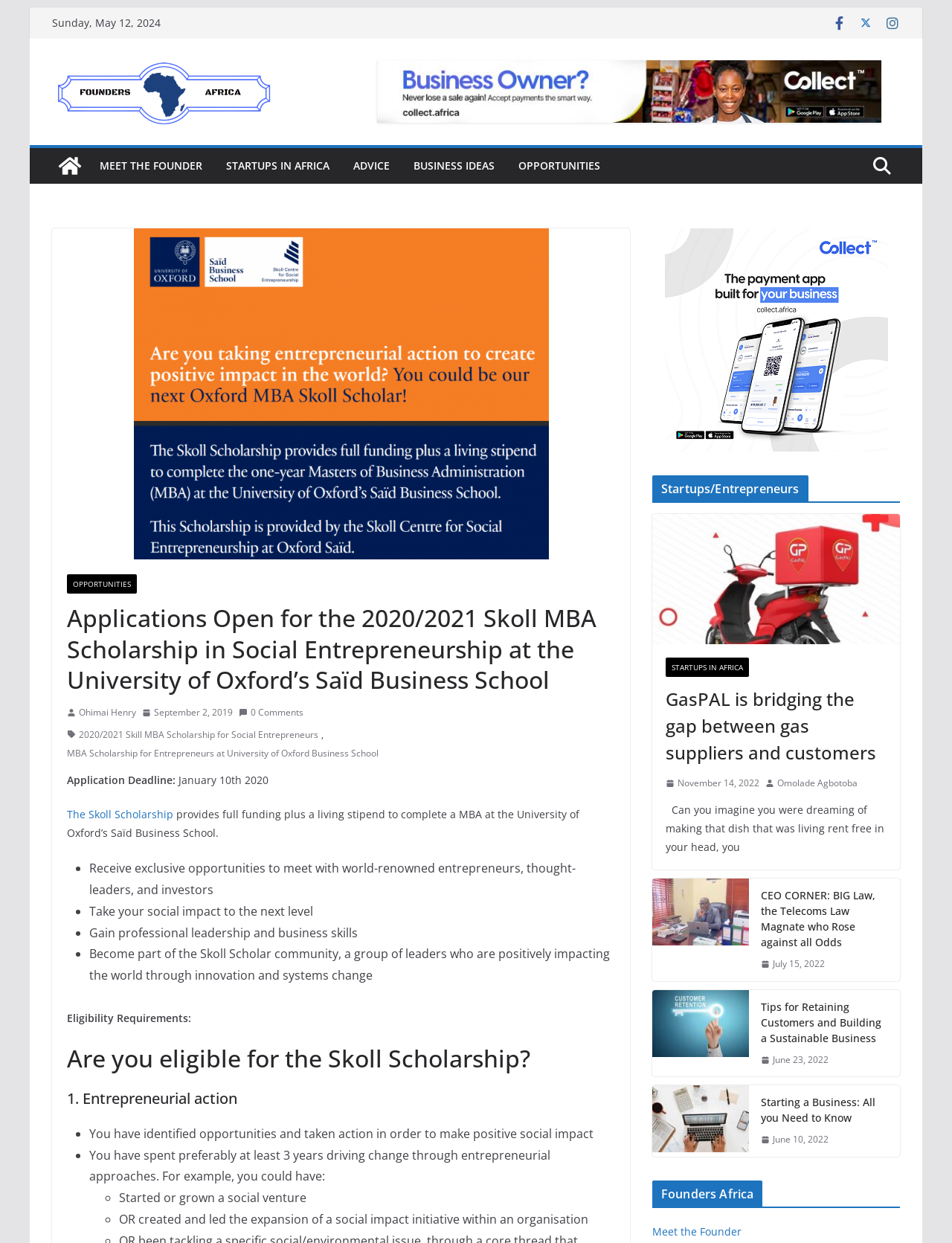Bounding box coordinates should be provided in the format (top-left x, top-left y, bottom-right x, bottom-right y) with all values between 0 and 1. Identify the bounding box for this UI element: Omolade Agbotoba

[0.816, 0.624, 0.901, 0.637]